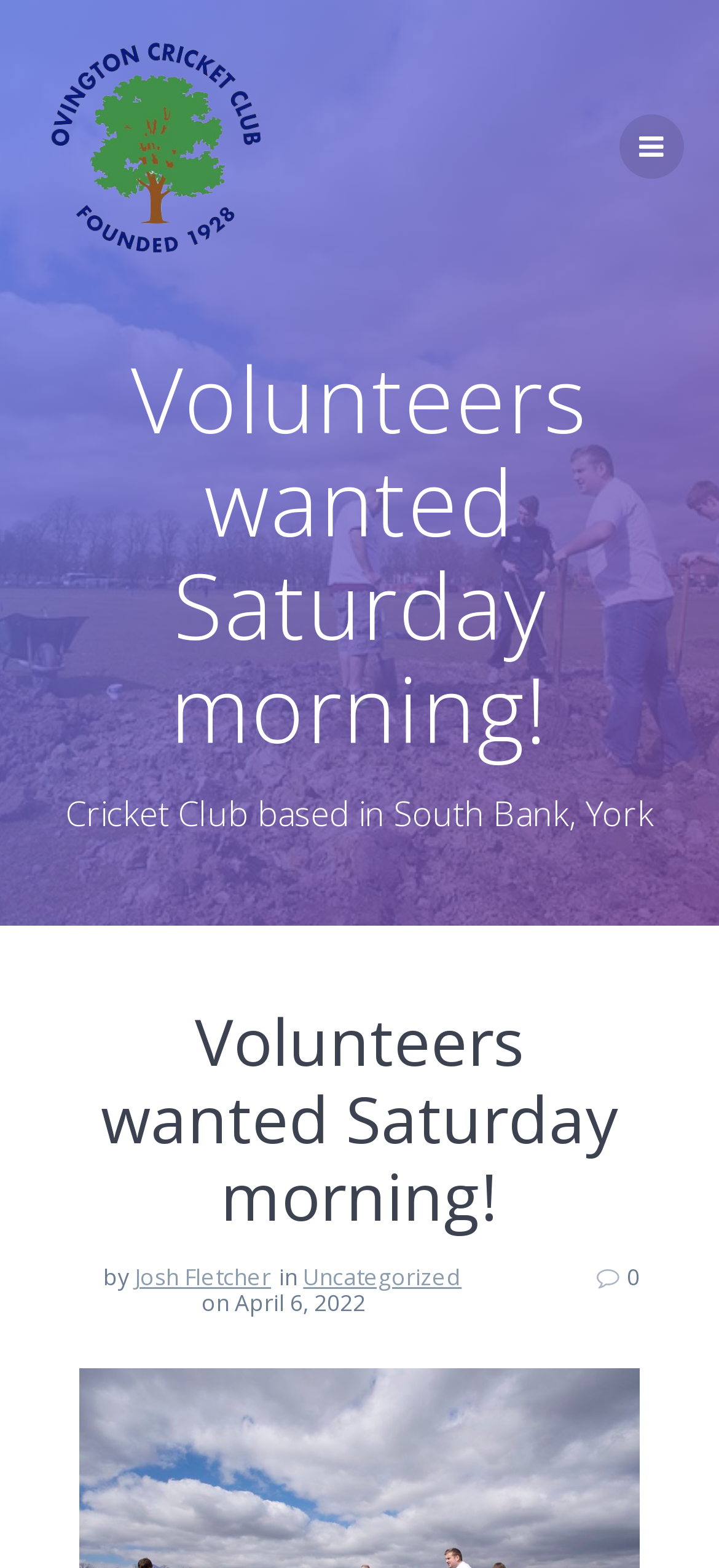Please find the top heading of the webpage and generate its text.

Volunteers wanted Saturday morning!